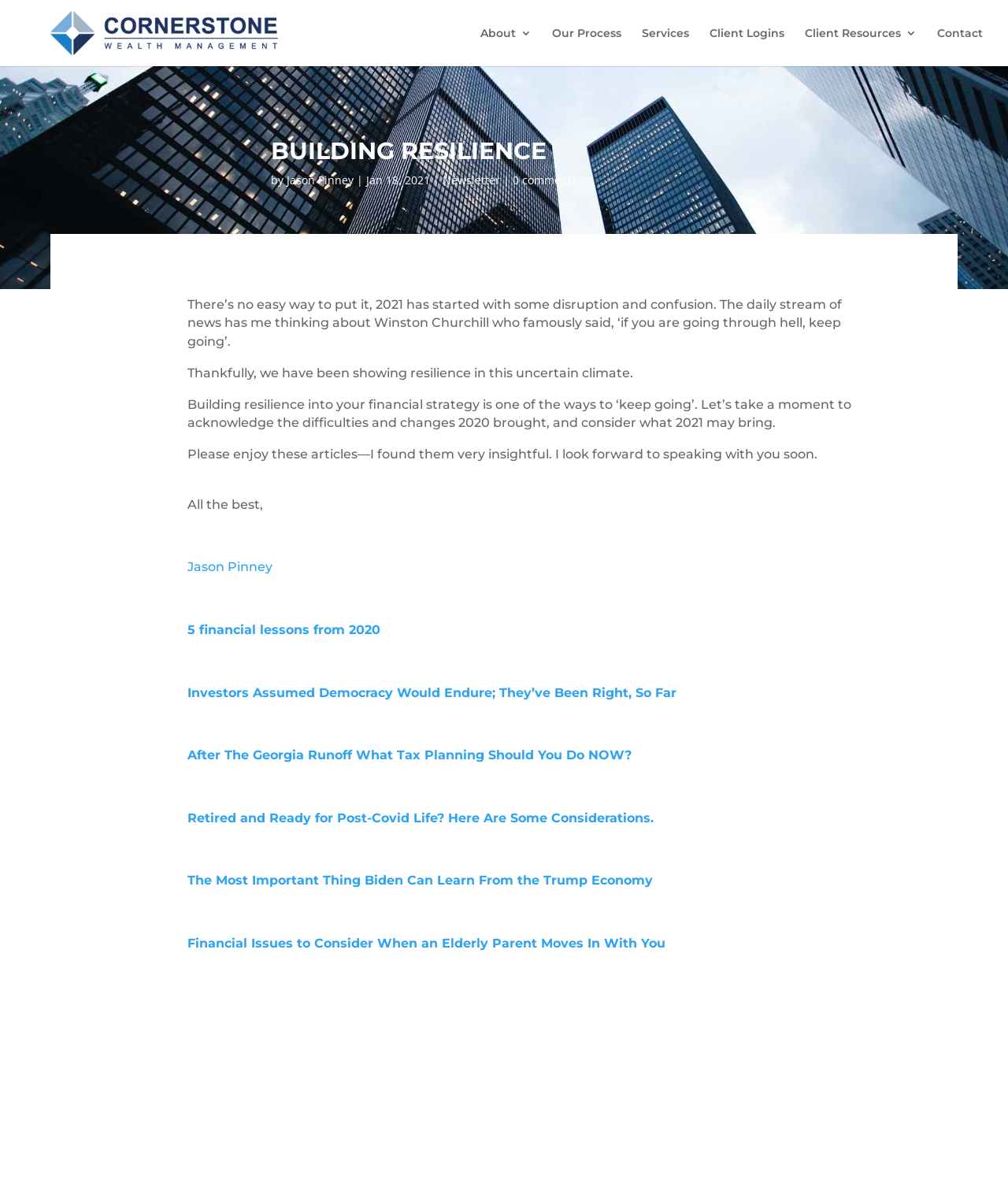Using the information in the image, could you please answer the following question in detail:
What is the date of the article?

I found the date by looking at the text below the heading 'BUILDING RESILIENCE', where it says 'Jan 18, 2021'.